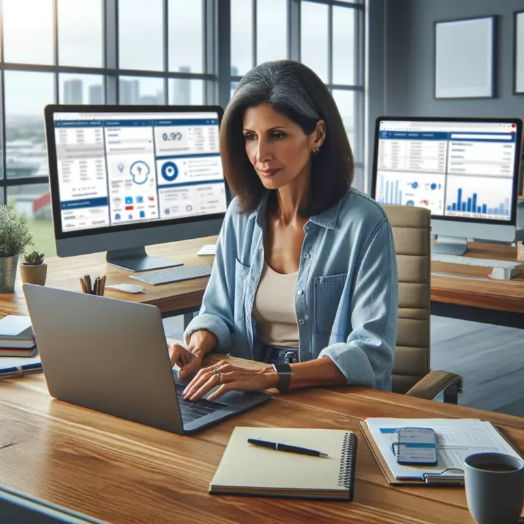What is the source of light in the office?
Please use the image to deliver a detailed and complete answer.

The image shows large windows in the background, allowing natural light to flood into the office, providing a bright and spacious atmosphere.